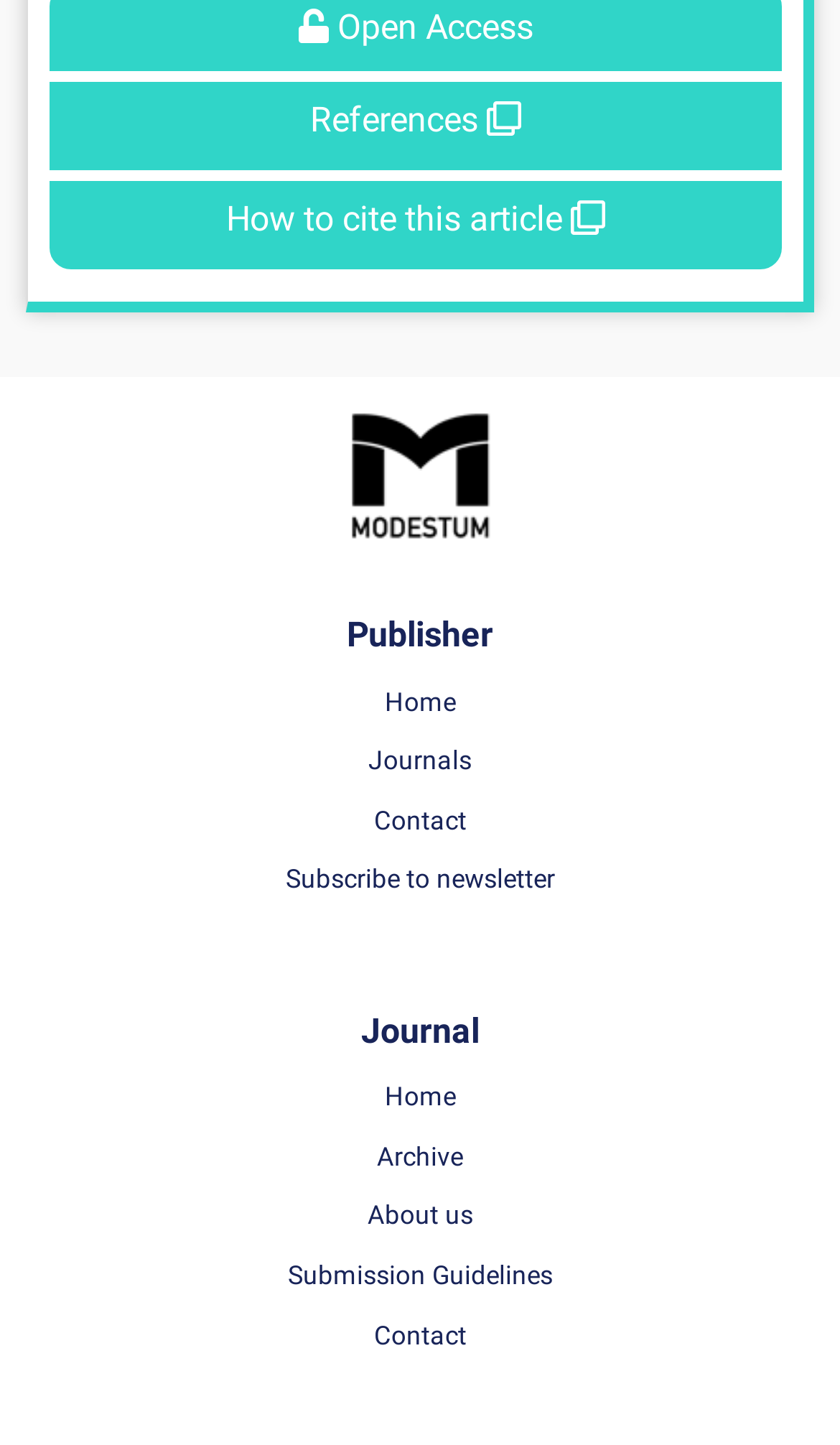Identify the bounding box coordinates for the UI element described as: "How to cite this article". The coordinates should be provided as four floats between 0 and 1: [left, top, right, bottom].

[0.059, 0.126, 0.931, 0.187]